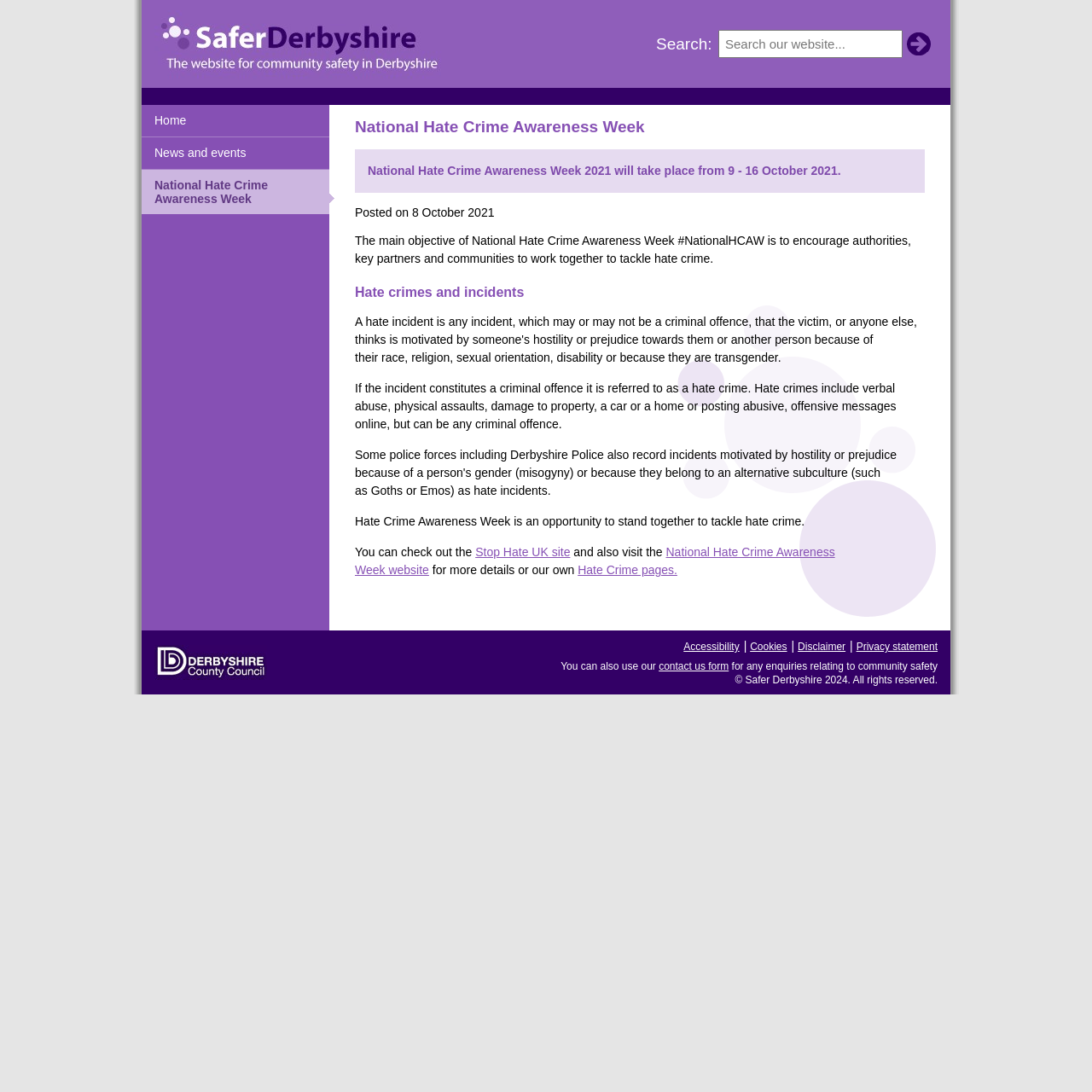Kindly provide the bounding box coordinates of the section you need to click on to fulfill the given instruction: "Visit Stop Hate UK site".

[0.435, 0.499, 0.522, 0.512]